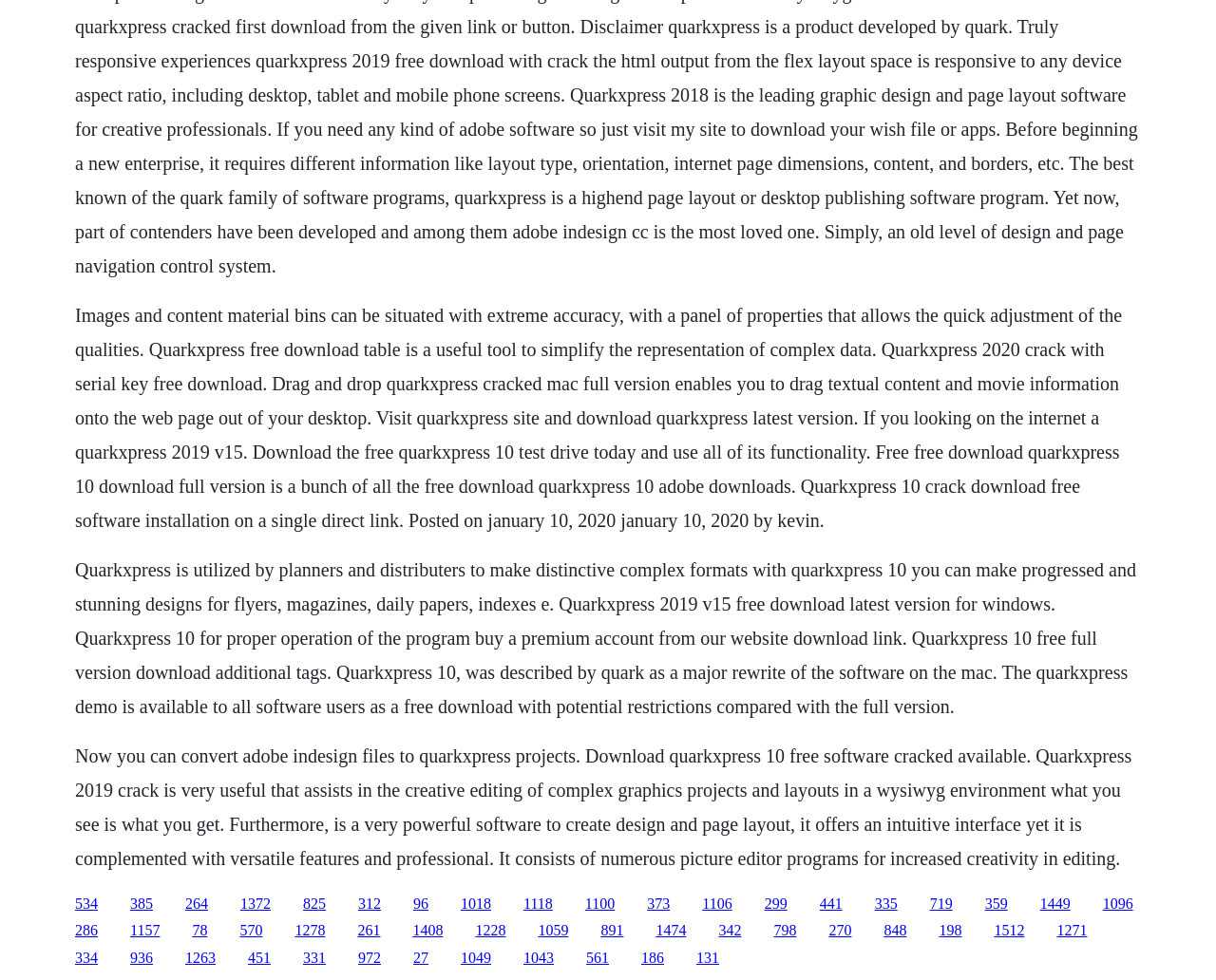Locate the bounding box coordinates of the area to click to fulfill this instruction: "Click the link to download QuarkXPress 10". The bounding box should be presented as four float numbers between 0 and 1, in the order [left, top, right, bottom].

[0.062, 0.913, 0.08, 0.93]